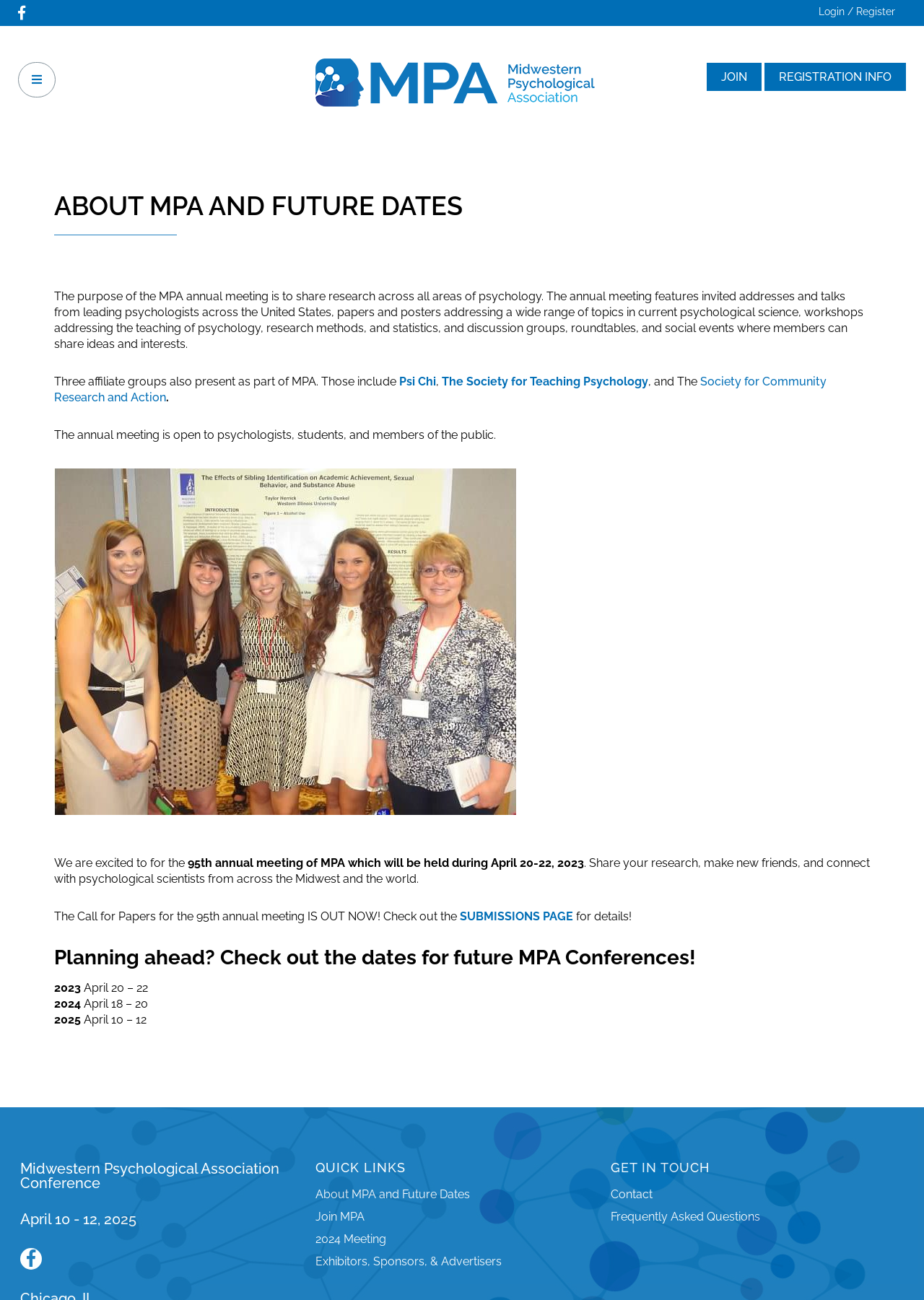Please identify the bounding box coordinates of the region to click in order to complete the given instruction: "Learn more about Psi Chi". The coordinates should be four float numbers between 0 and 1, i.e., [left, top, right, bottom].

[0.432, 0.288, 0.472, 0.299]